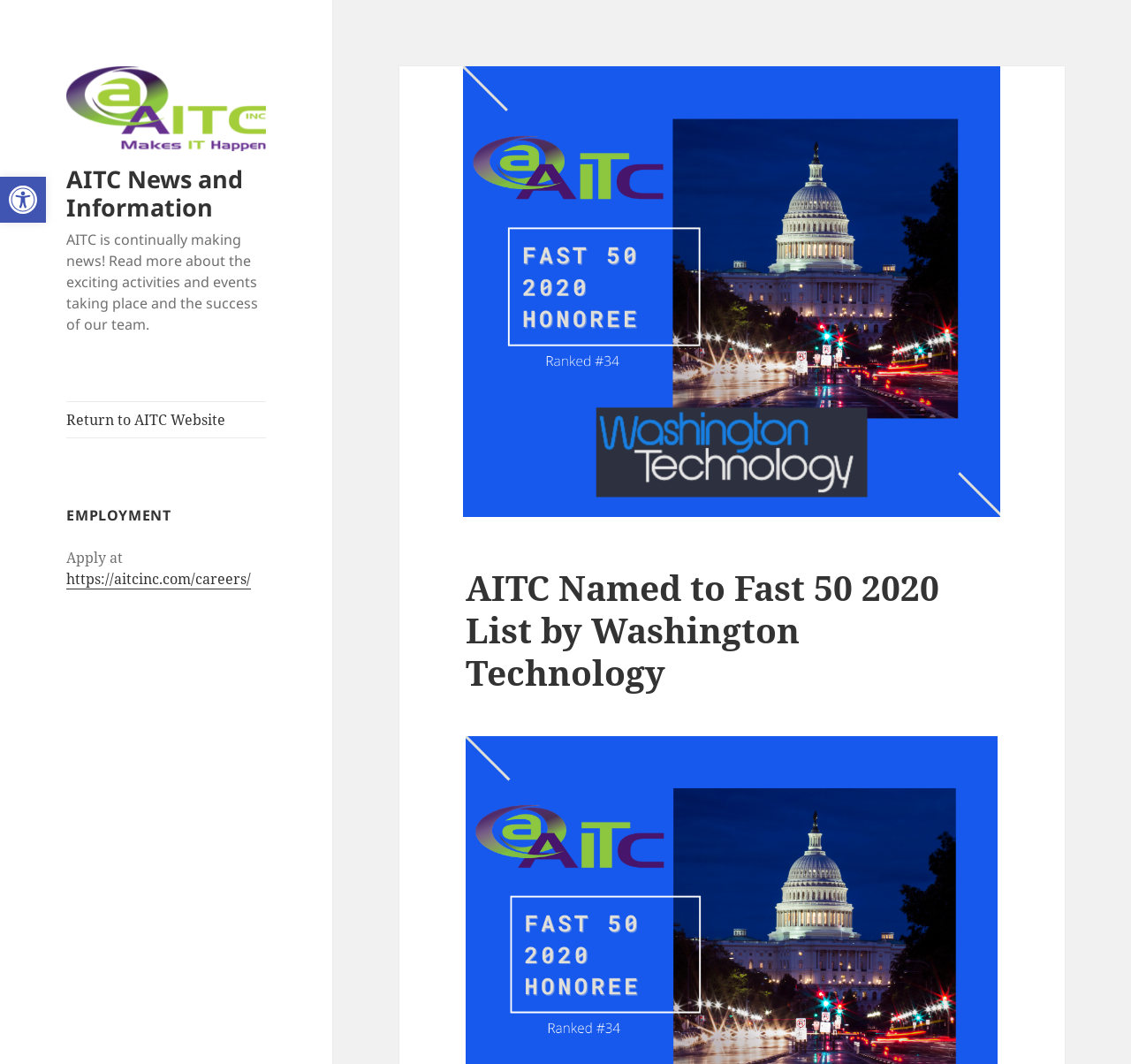What type of information can be found on this webpage?
Respond with a short answer, either a single word or a phrase, based on the image.

News and employment